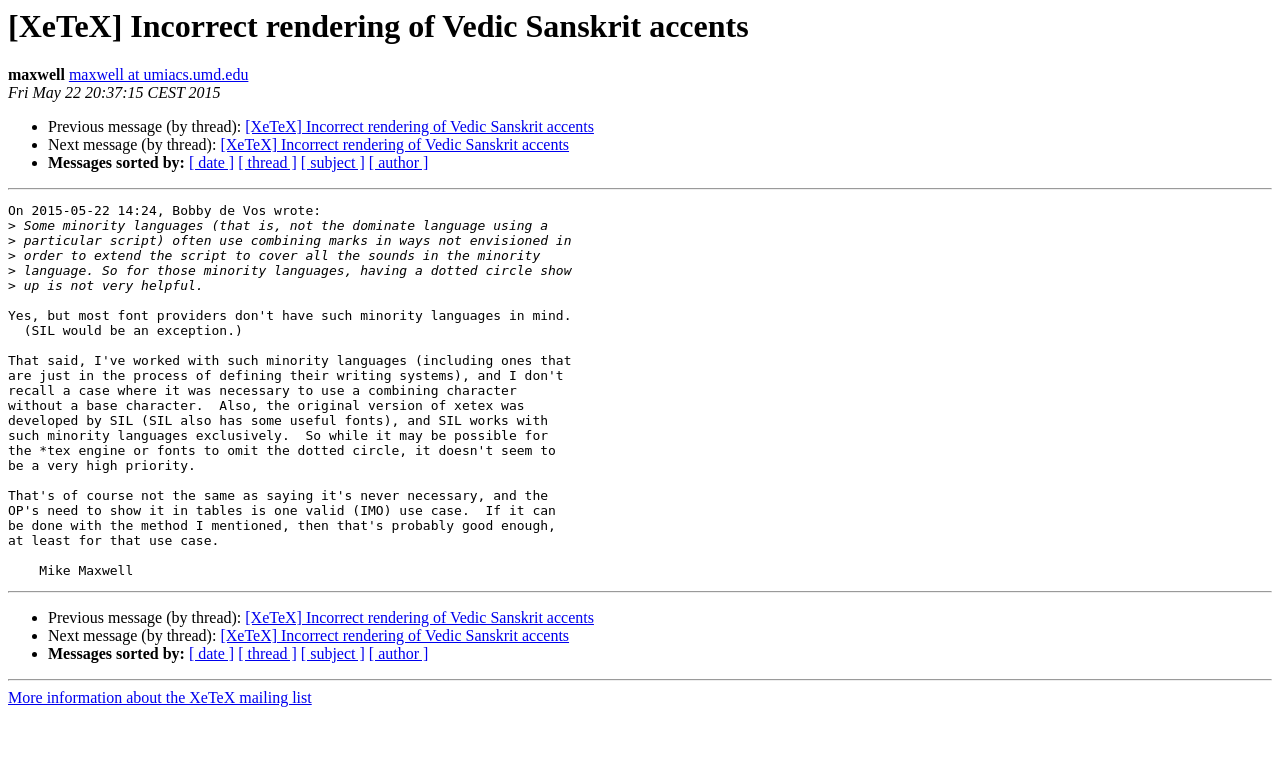Based on the image, please respond to the question with as much detail as possible:
How many links are there for sorting messages?

There are four links for sorting messages, which are '[ date ]', '[ thread ]', '[ subject ]', and '[ author ]'. These links are located at the bottom of the message.